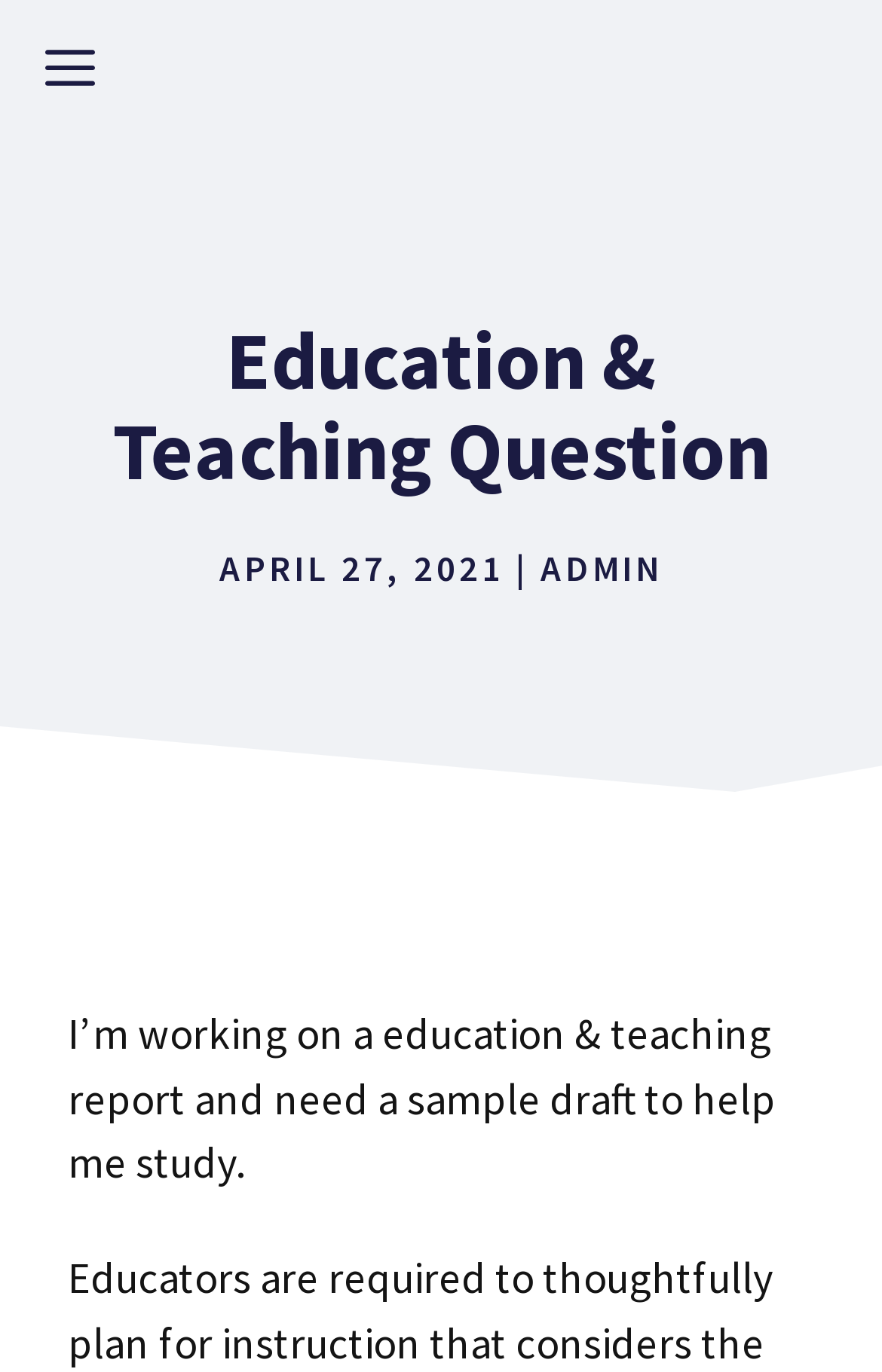Respond with a single word or phrase:
Is the menu expanded?

False